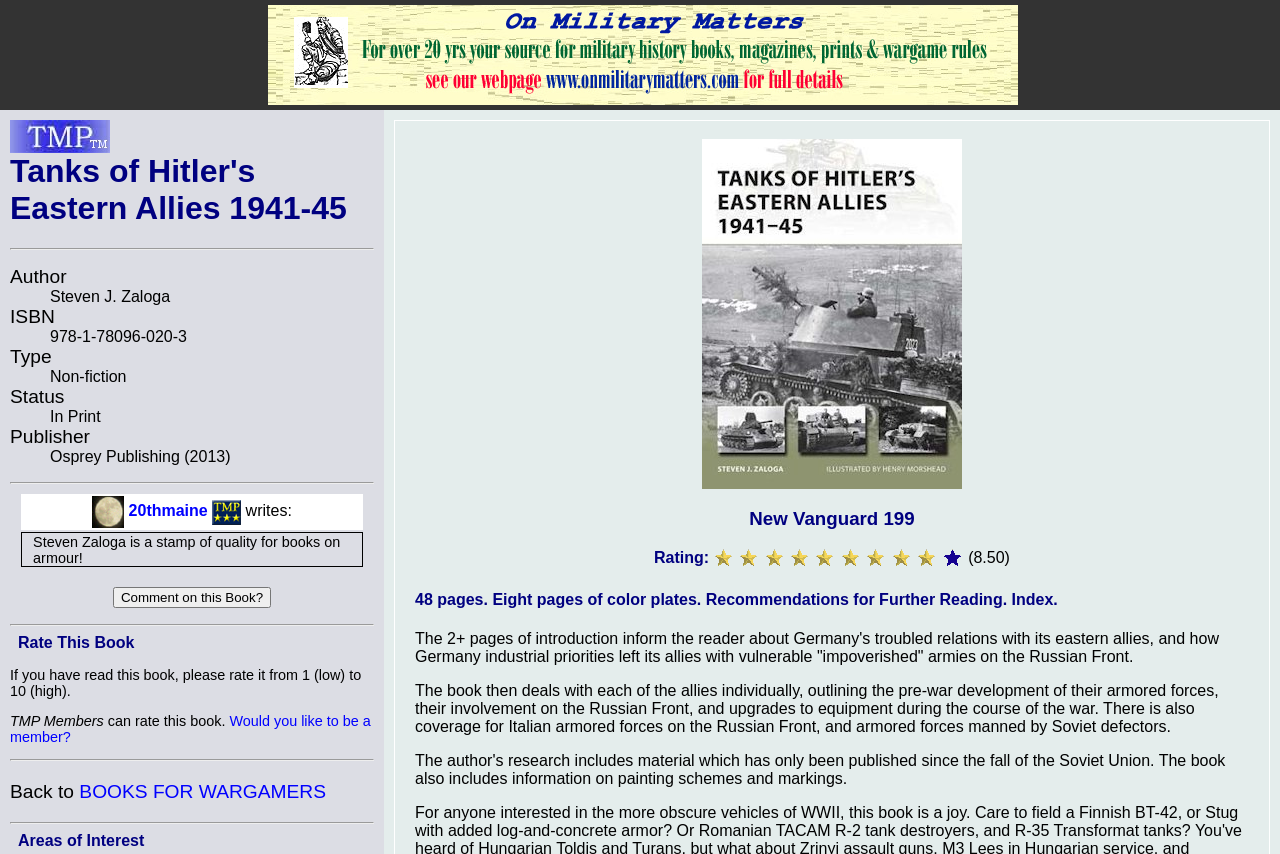What is the author of the book?
Please elaborate on the answer to the question with detailed information.

I found the answer by looking at the description list on the webpage, where it says 'Author: Steven J. Zaloga'.